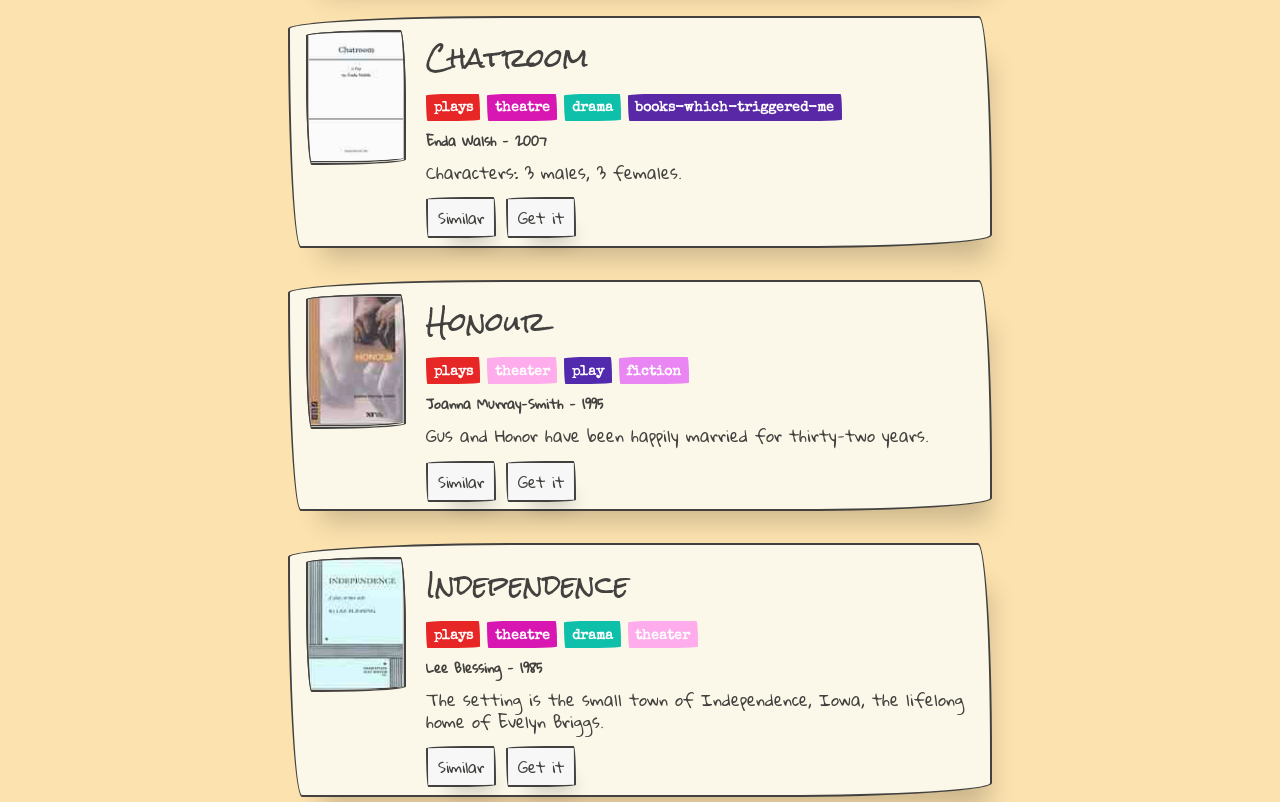What is the setting of the play 'Independence'?
Please use the image to provide a one-word or short phrase answer.

Independence, Iowa